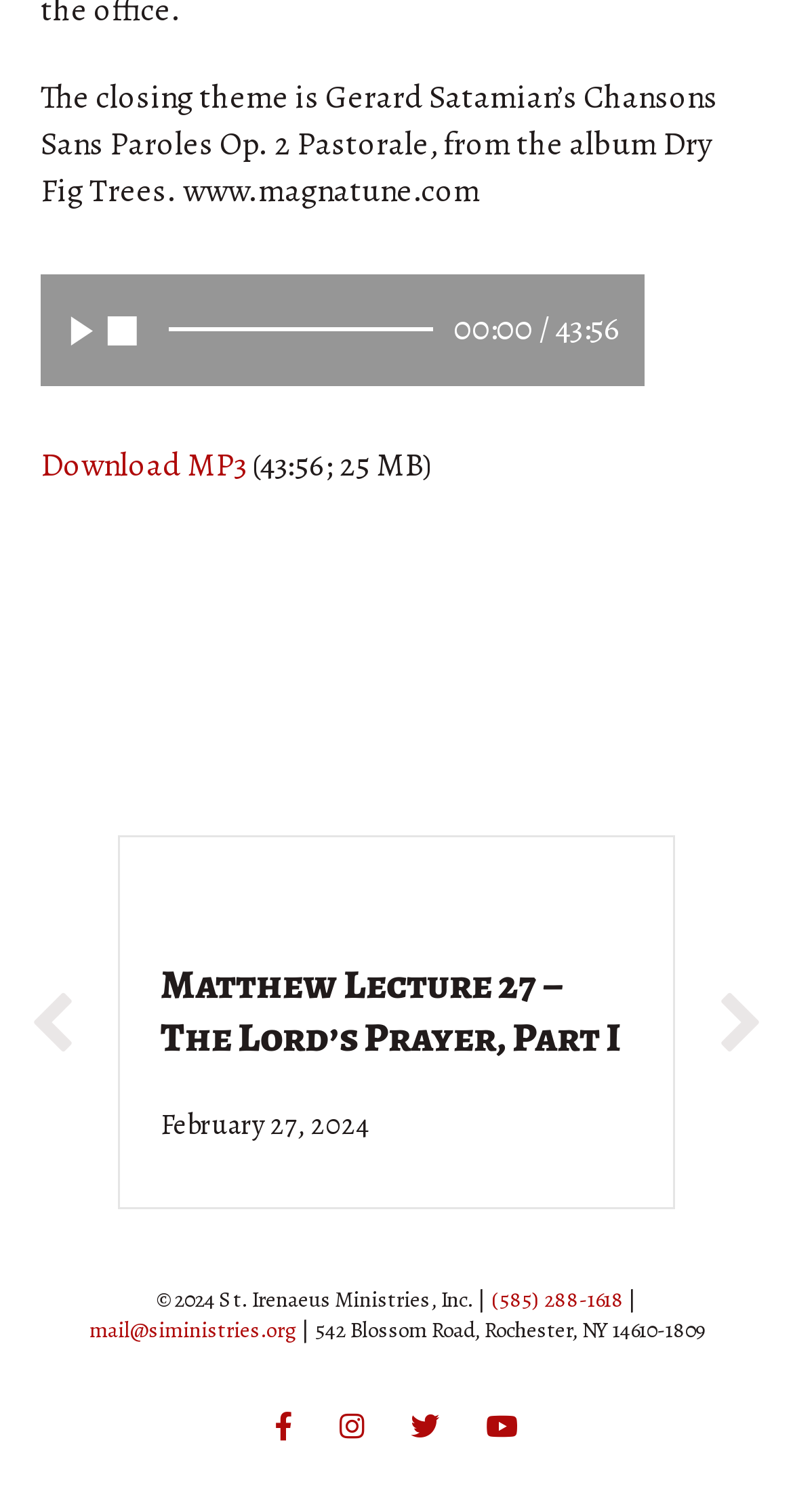What is the organization behind the lecture?
Give a single word or phrase as your answer by examining the image.

St. Irenaeus Ministries, Inc.